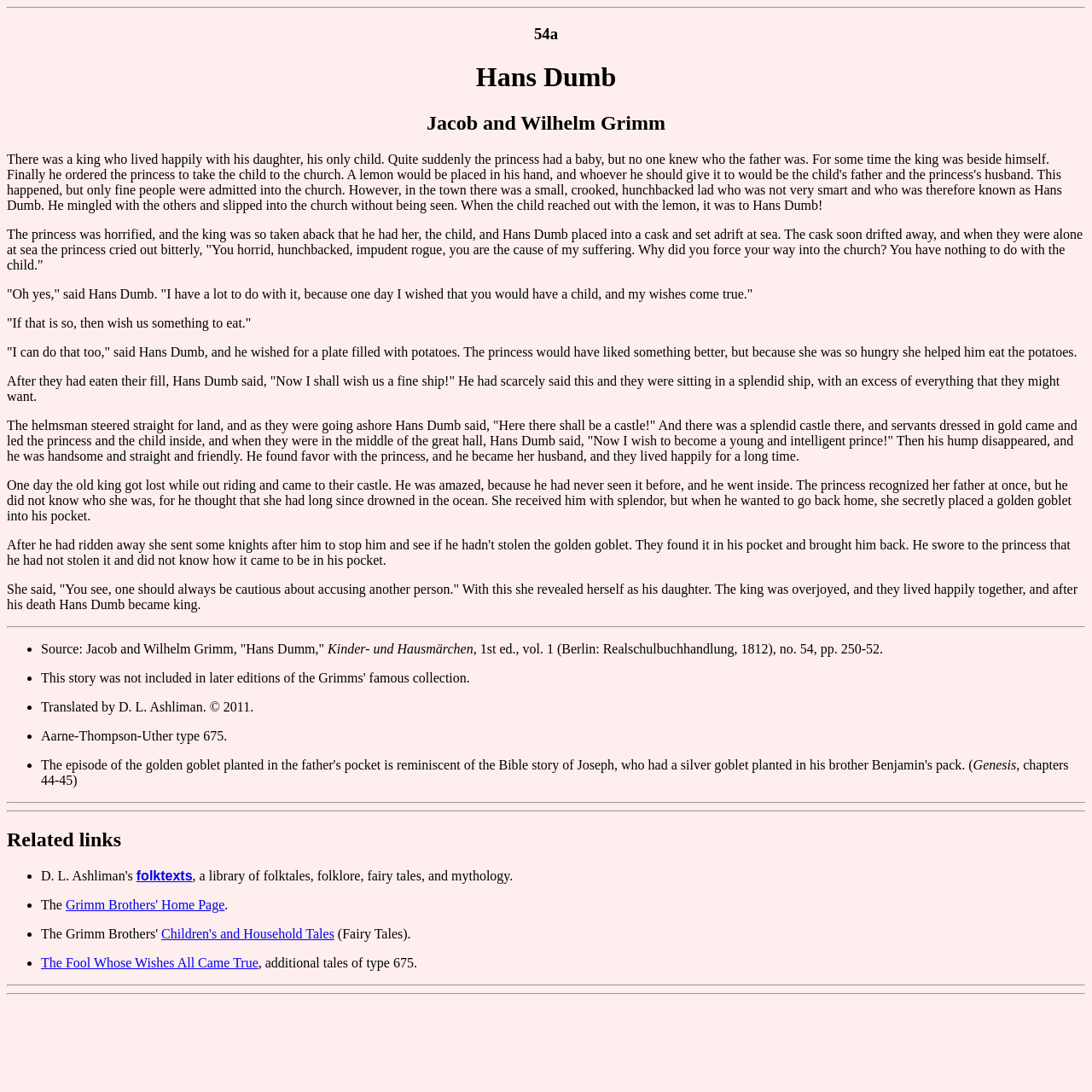Given the description folktexts, predict the bounding box coordinates of the UI element. Ensure the coordinates are in the format (top-left x, top-left y, bottom-right x, bottom-right y) and all values are between 0 and 1.

[0.125, 0.796, 0.176, 0.809]